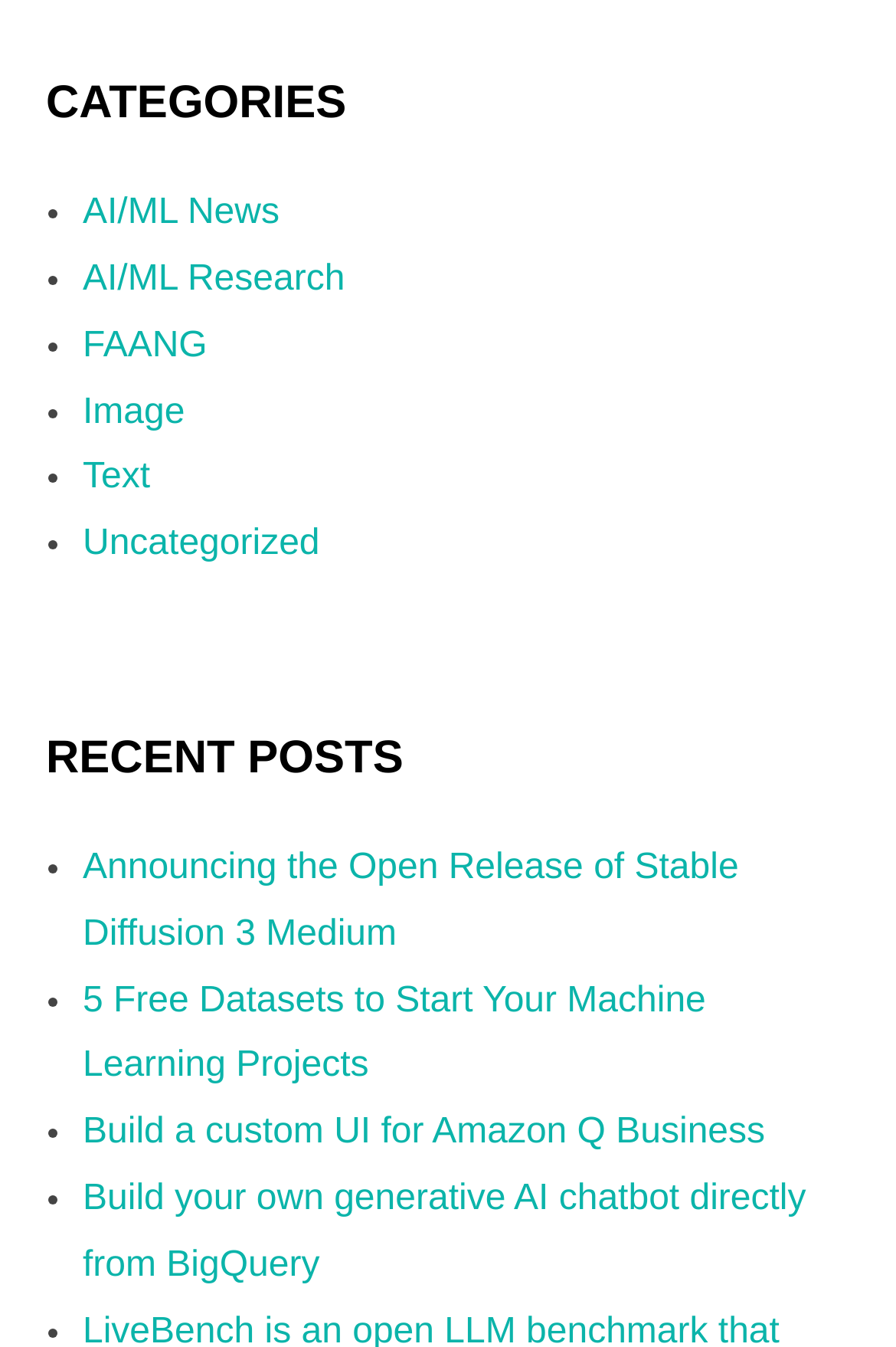Please locate the bounding box coordinates of the element that needs to be clicked to achieve the following instruction: "view AI/ML News". The coordinates should be four float numbers between 0 and 1, i.e., [left, top, right, bottom].

[0.092, 0.144, 0.312, 0.173]